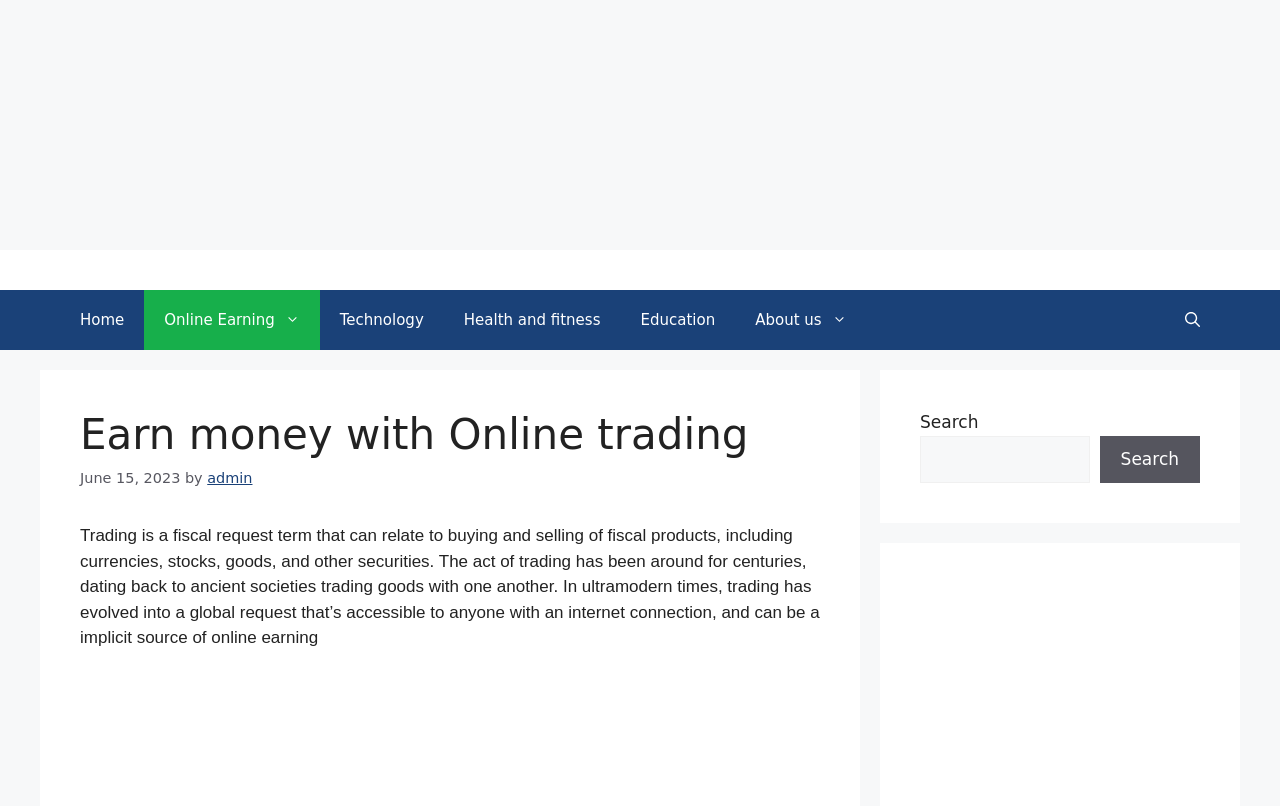Please respond to the question with a concise word or phrase:
What is the date of the article?

June 15, 2023